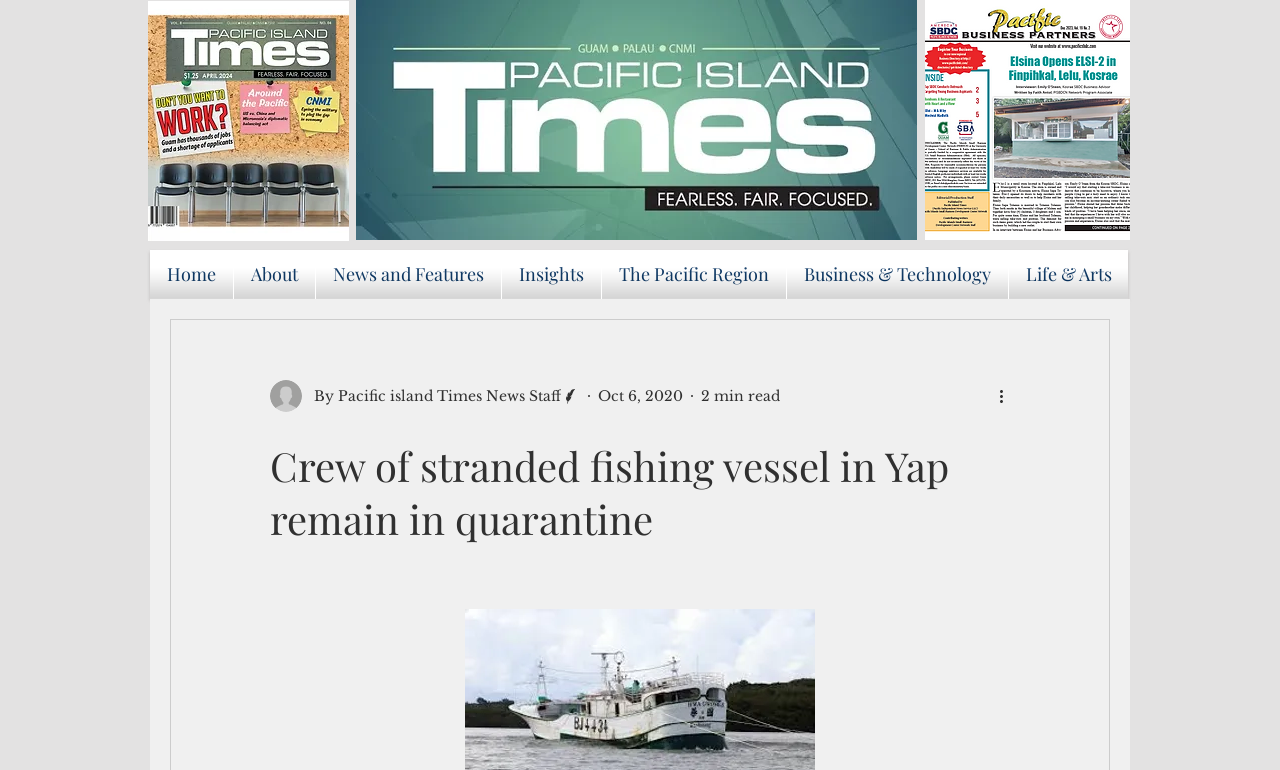Locate and extract the text of the main heading on the webpage.

Crew of stranded fishing vessel in Yap remain in quarantine